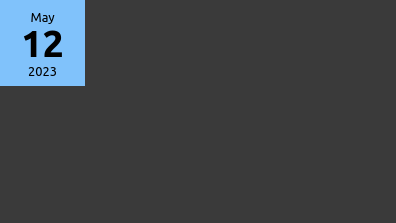Create an extensive and detailed description of the image.

The image displays a simple calendar graphic featuring the date "May 12, 2023." The date is prominently displayed in a blue box, with "May" written above it, emphasizing the month. This visual element likely serves as a timestamp or a relevant date for the associated content on the webpage, providing context for readers regarding when the information or article was published. The overall aesthetic is clean and straightforward, allowing for easy recognition of the date.